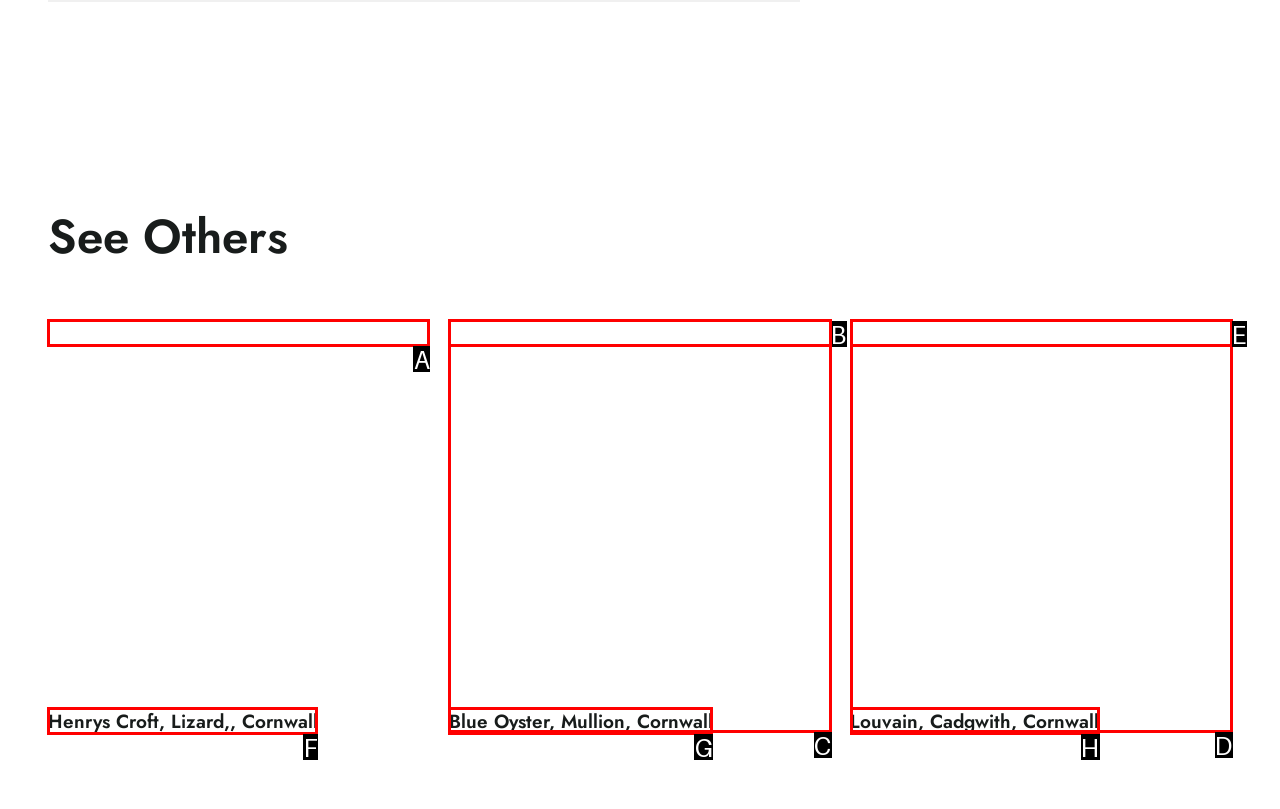Given the description: Henrys Croft, Lizard,, Cornwall, pick the option that matches best and answer with the corresponding letter directly.

F